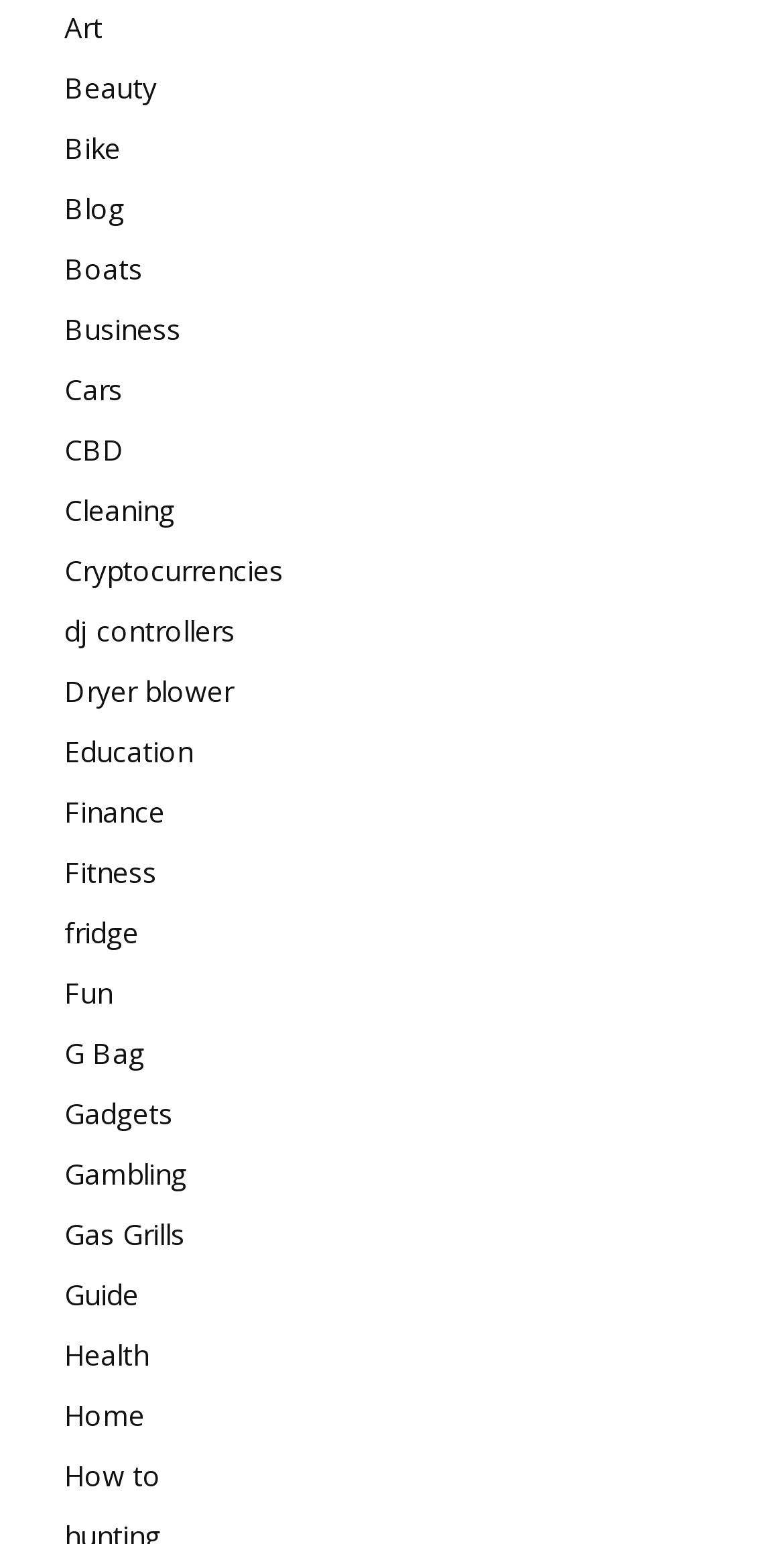Find the bounding box coordinates of the clickable area that will achieve the following instruction: "Learn about Boats".

[0.082, 0.161, 0.182, 0.186]